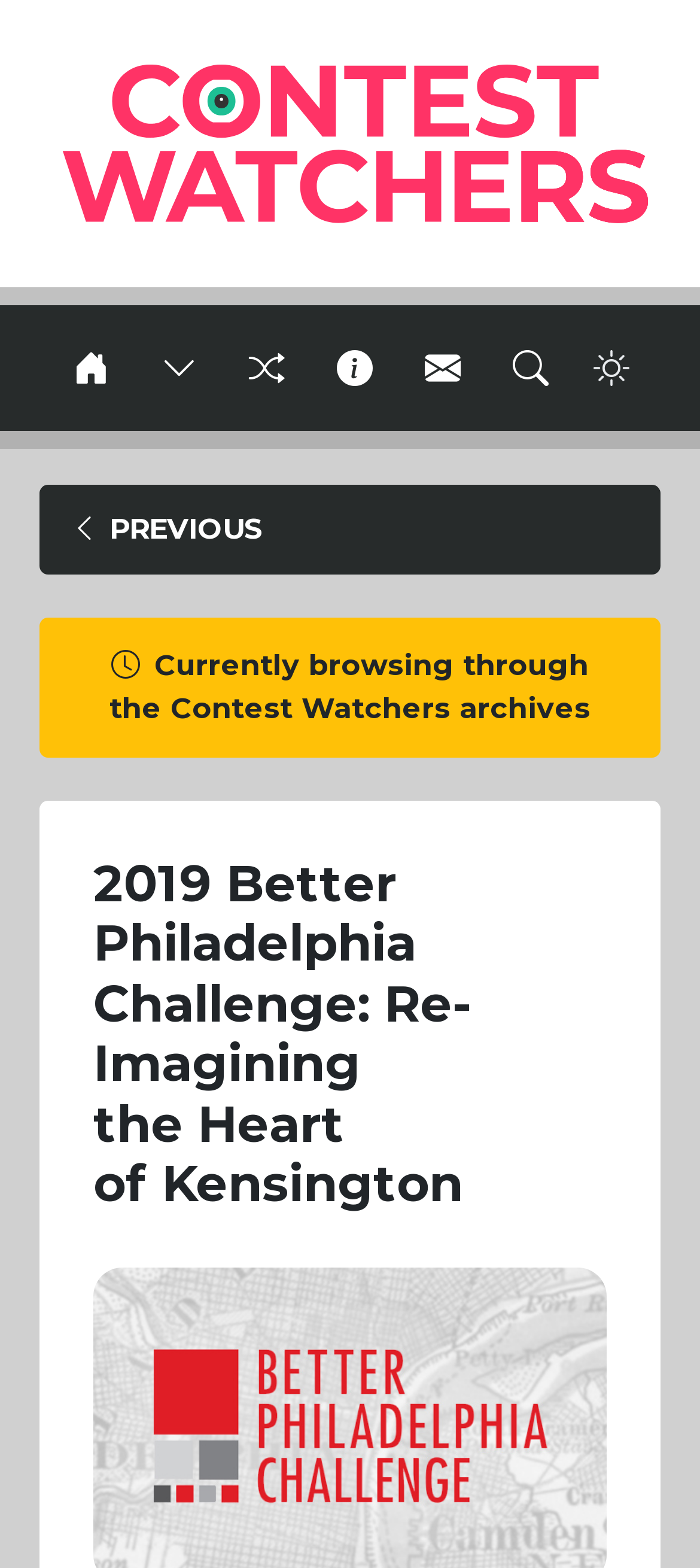Please provide a brief answer to the following inquiry using a single word or phrase:
What is the current browsing status?

Archives